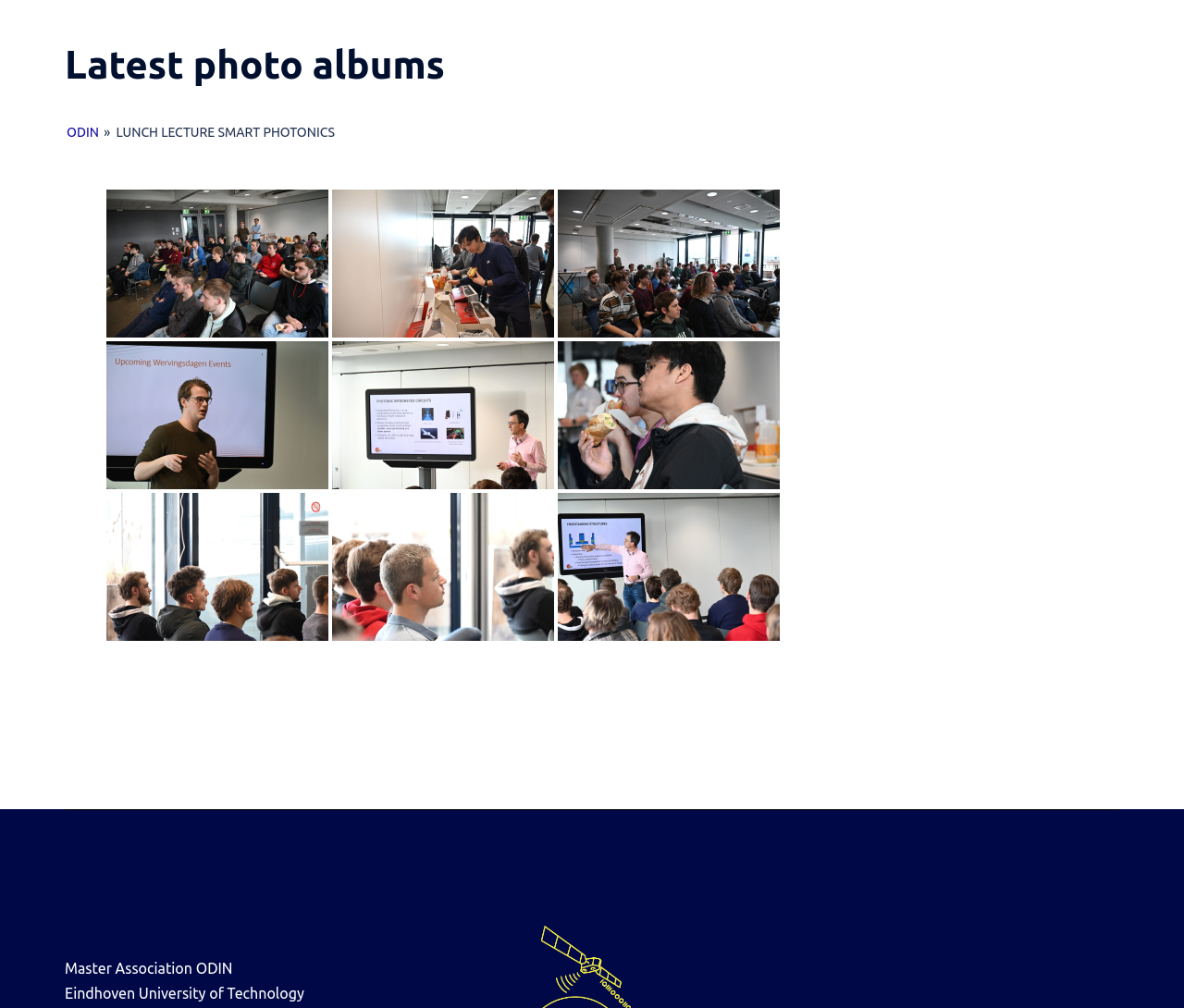What is the theme of the lunch lecture?
Please look at the screenshot and answer in one word or a short phrase.

Smart Photonics